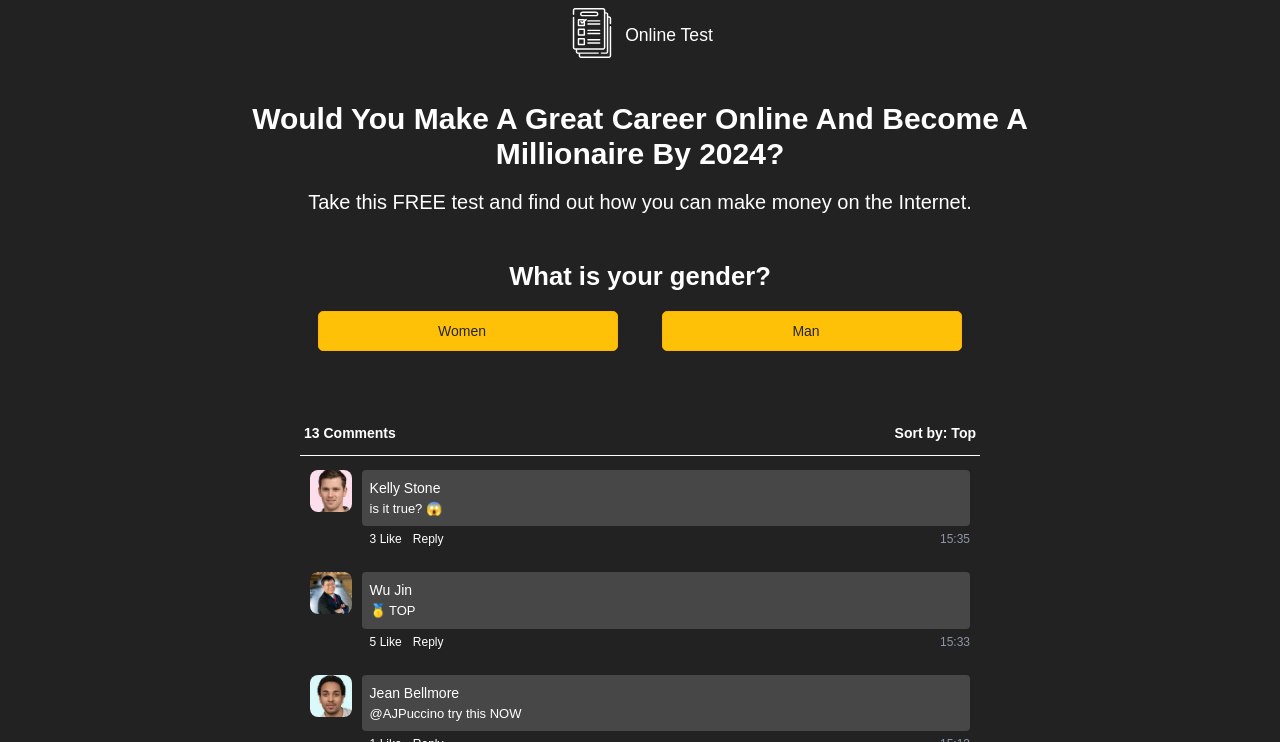Locate the bounding box of the UI element described in the following text: "Women".

[0.248, 0.419, 0.483, 0.473]